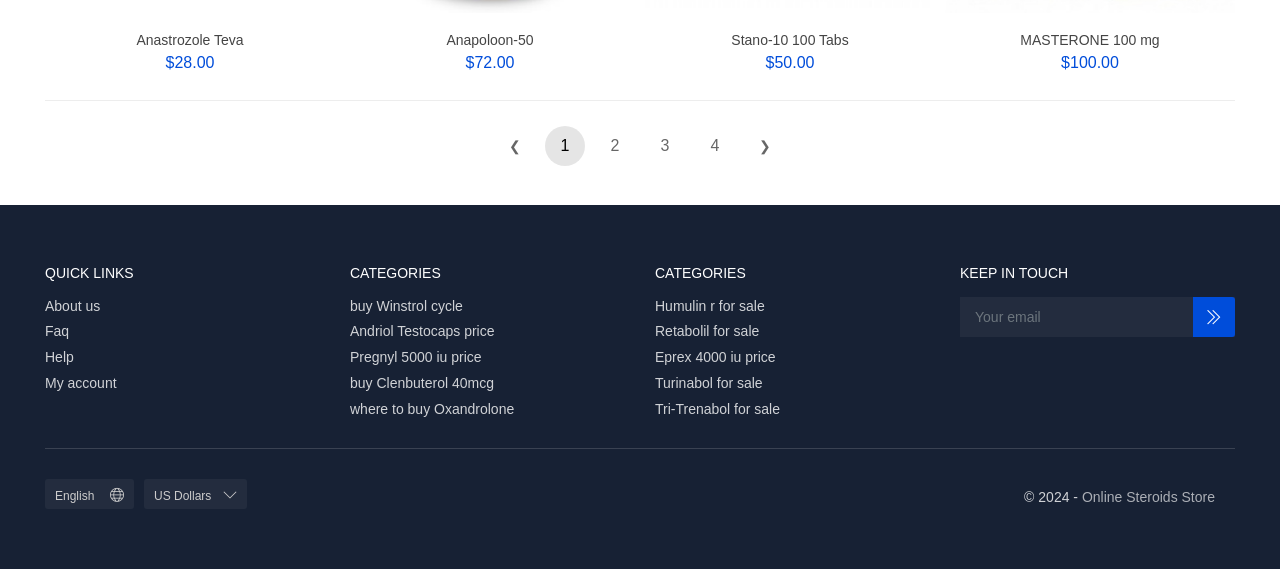Determine the coordinates of the bounding box that should be clicked to complete the instruction: "View page 2". The coordinates should be represented by four float numbers between 0 and 1: [left, top, right, bottom].

[0.465, 0.221, 0.496, 0.291]